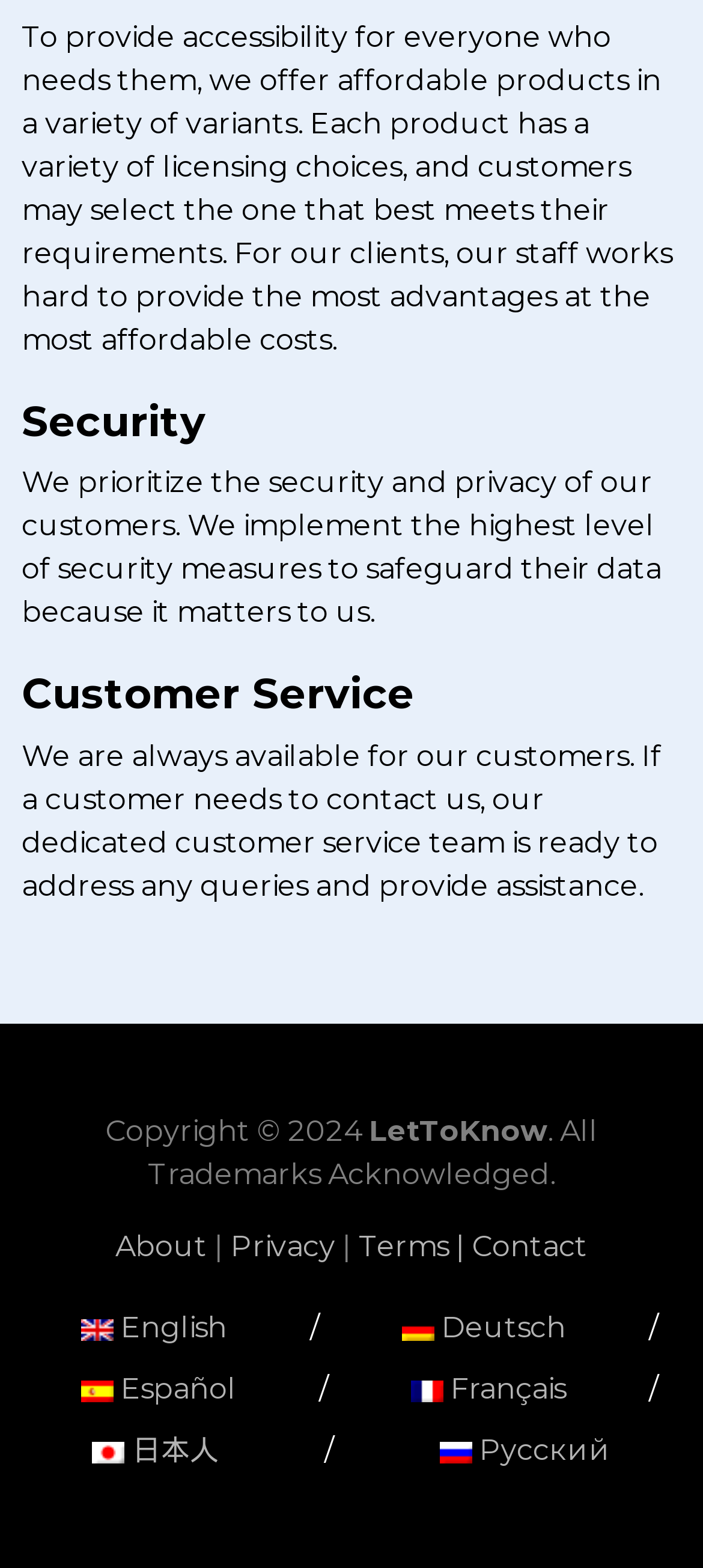What is the company's stance on customer needs?
Answer the question based on the image using a single word or a brief phrase.

Meeting customer requirements